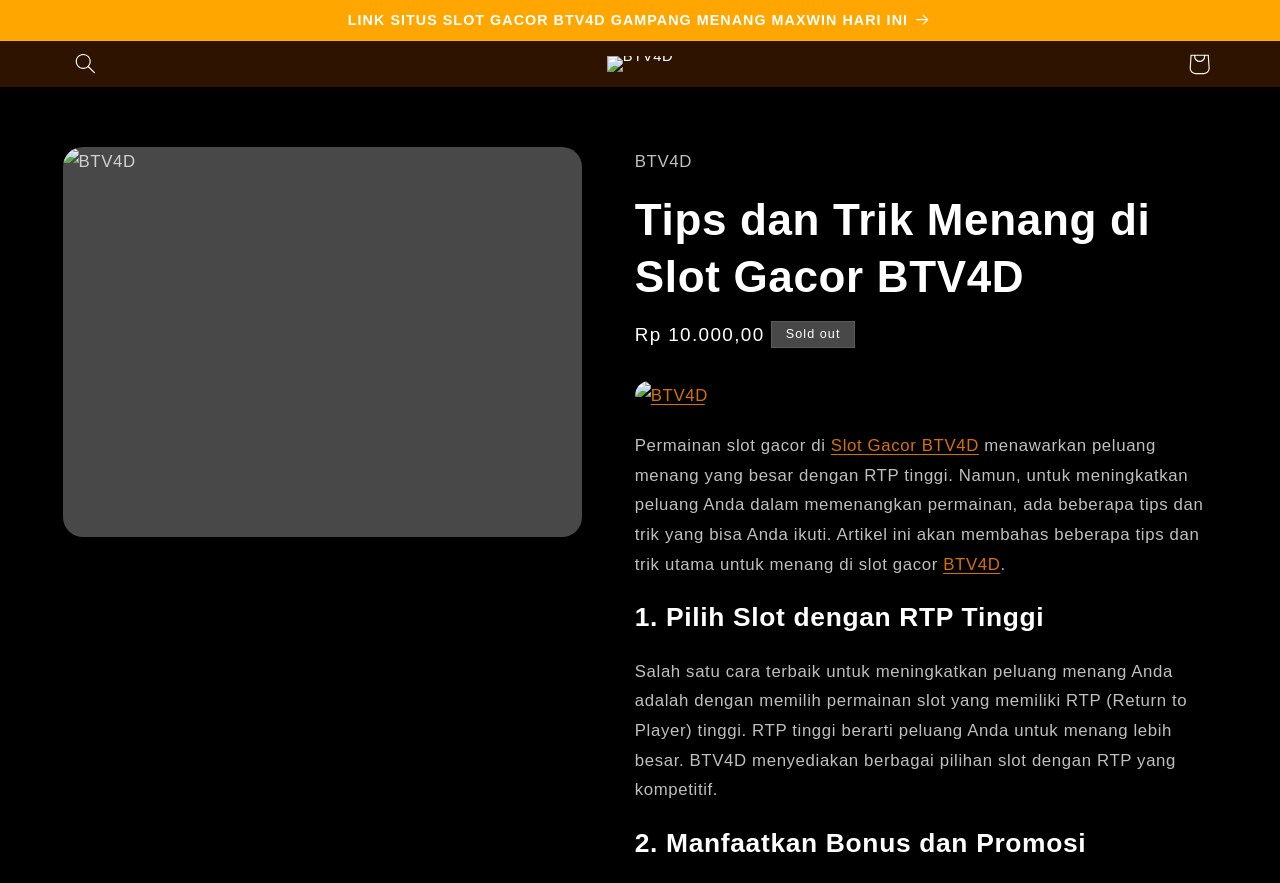What is the benefit of choosing a slot with high RTP?
Using the visual information, answer the question in a single word or phrase.

Increase winning chances